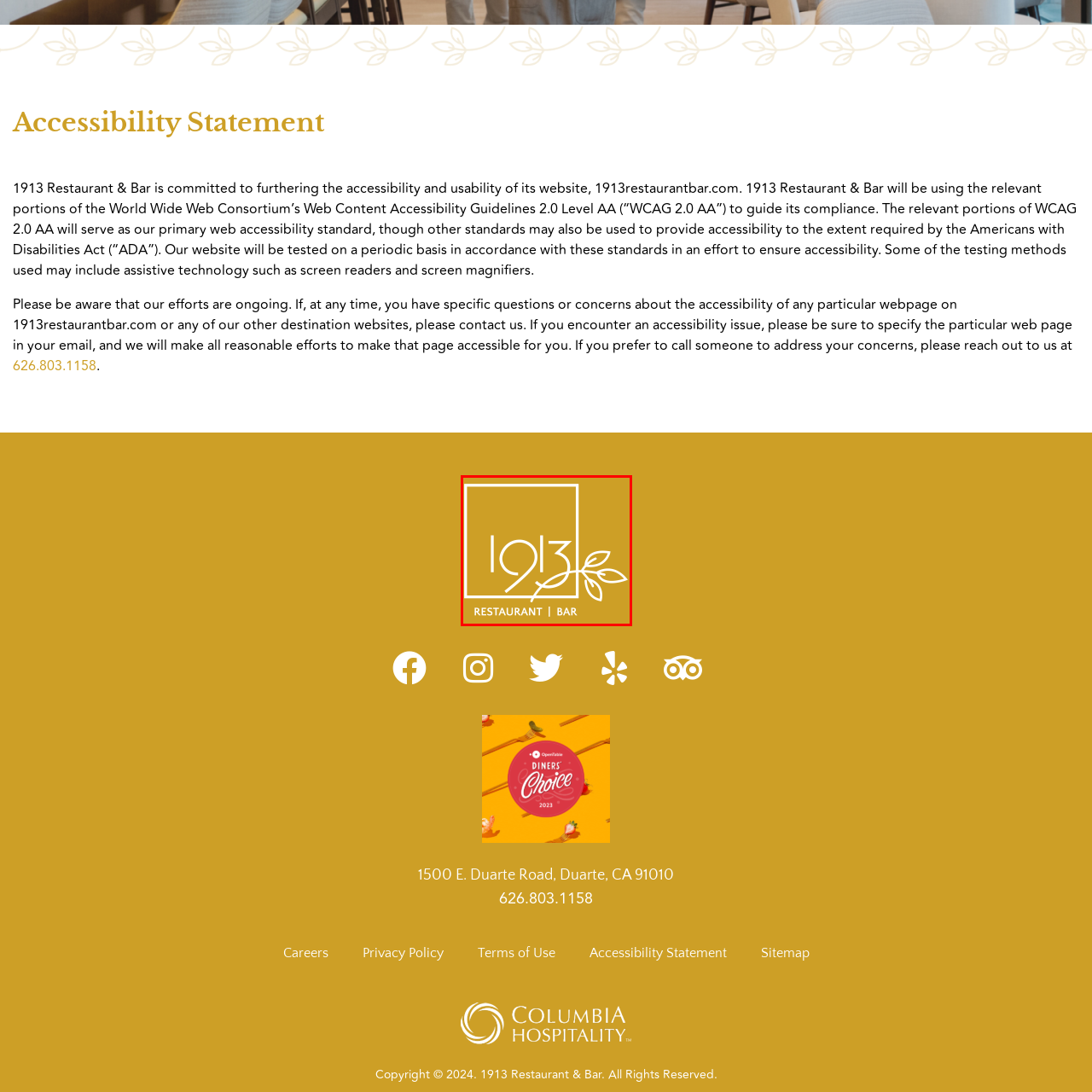What is the dual focus of the establishment?
Examine the content inside the red bounding box in the image and provide a thorough answer to the question based on that visual information.

The caption states that the words 'RESTAURANT | BAR' are rendered in white below the year '1913', reinforcing the establishment's dual focus on being both a restaurant and a bar.